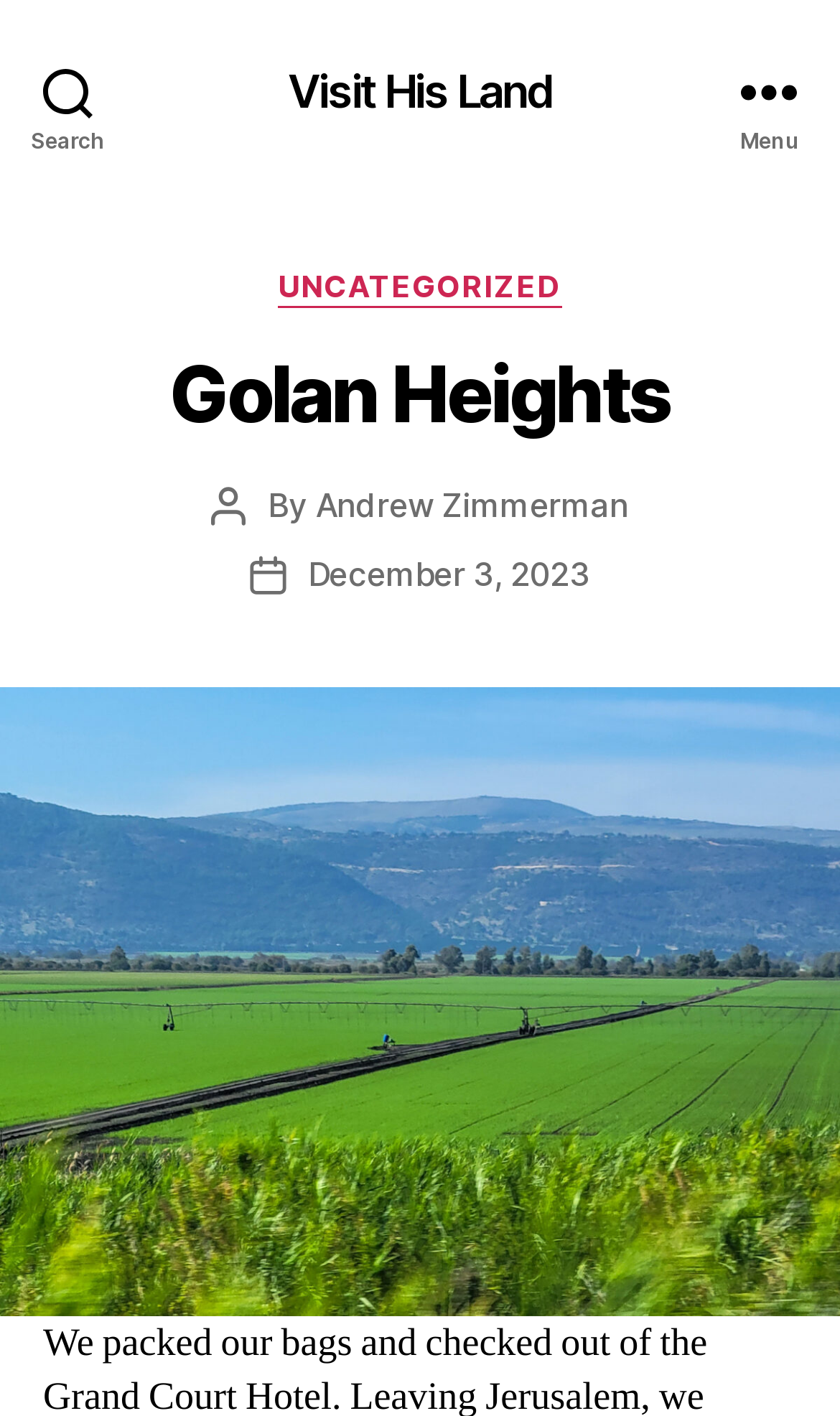Offer an extensive depiction of the webpage and its key elements.

The webpage is about Golan Heights, with a focus on visiting the area. At the top left, there is a search button. Next to it, a link "Visit His Land" is prominently displayed. On the top right, a menu button is located.

When the menu button is expanded, a header section appears below it, taking up most of the width of the page. This section contains several elements, including a "Categories" label, a link to "UNCATEGORIZED", and a heading that reads "Golan Heights". Below the heading, there is a section with information about the post author, including the text "Post author", "By", and a link to "Andrew Zimmerman". Additionally, there is a section with the post date, including the text "Post date" and a link to "December 3, 2023".

Below the header section, there is a large figure that takes up most of the page's width and height, likely an image related to Golan Heights.